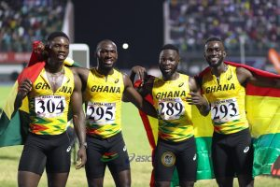Give a detailed account of everything present in the image.

The image features a celebratory moment with four male athletes representing Ghana, proudly displaying their national colors as they stand together on the athletics field. Each athlete, dressed in team uniforms emblazoned with "GHANA," appears joyful and triumphant, likely after achieving a significant victory or milestone. The atmosphere is energetic, with a crowd visible in the background, suggesting a spirited event, possibly a qualification or championship for the upcoming Paris Olympic Games. Their unity and pride are evident, symbolizing the hard work and dedication that has led to their successful qualification. This image captures not just a moment of celebration, but the spirit of teamwork and national pride in Ghanaian athletics.